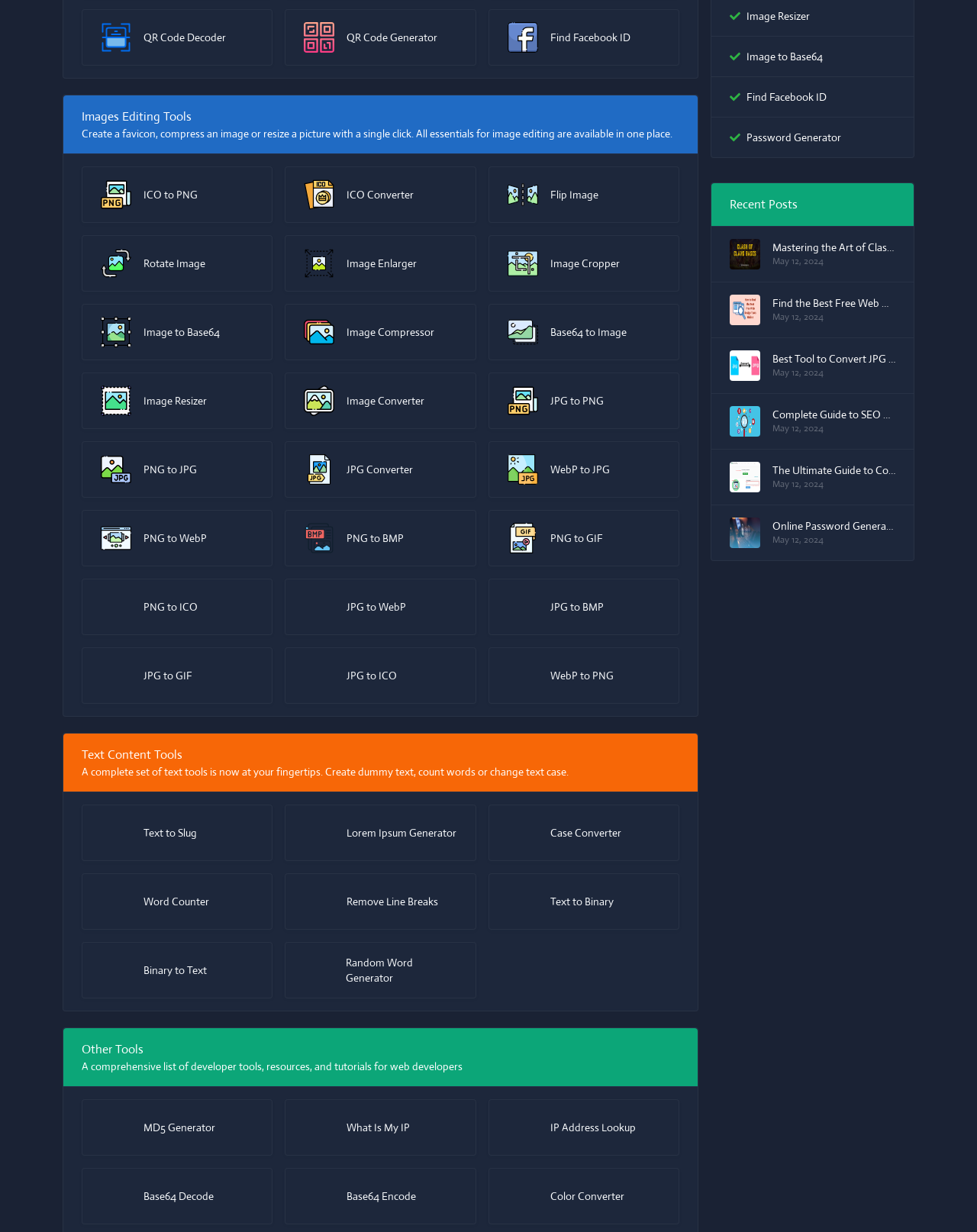How many image editing tools are available?
Respond to the question with a well-detailed and thorough answer.

I counted the number of links under the 'Images Editing Tools' heading, and there are 24 links, each representing a different image editing tool.